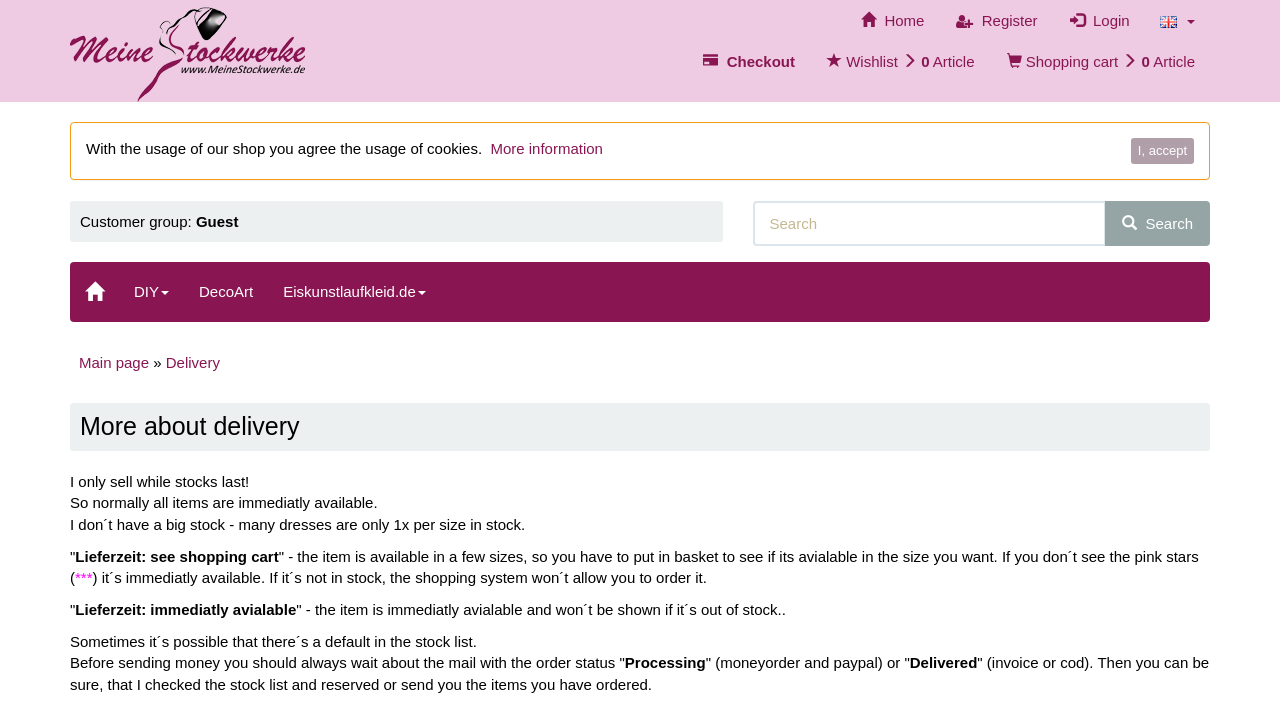Please identify the bounding box coordinates of the element I need to click to follow this instruction: "Go to home page".

[0.661, 0.0, 0.734, 0.058]